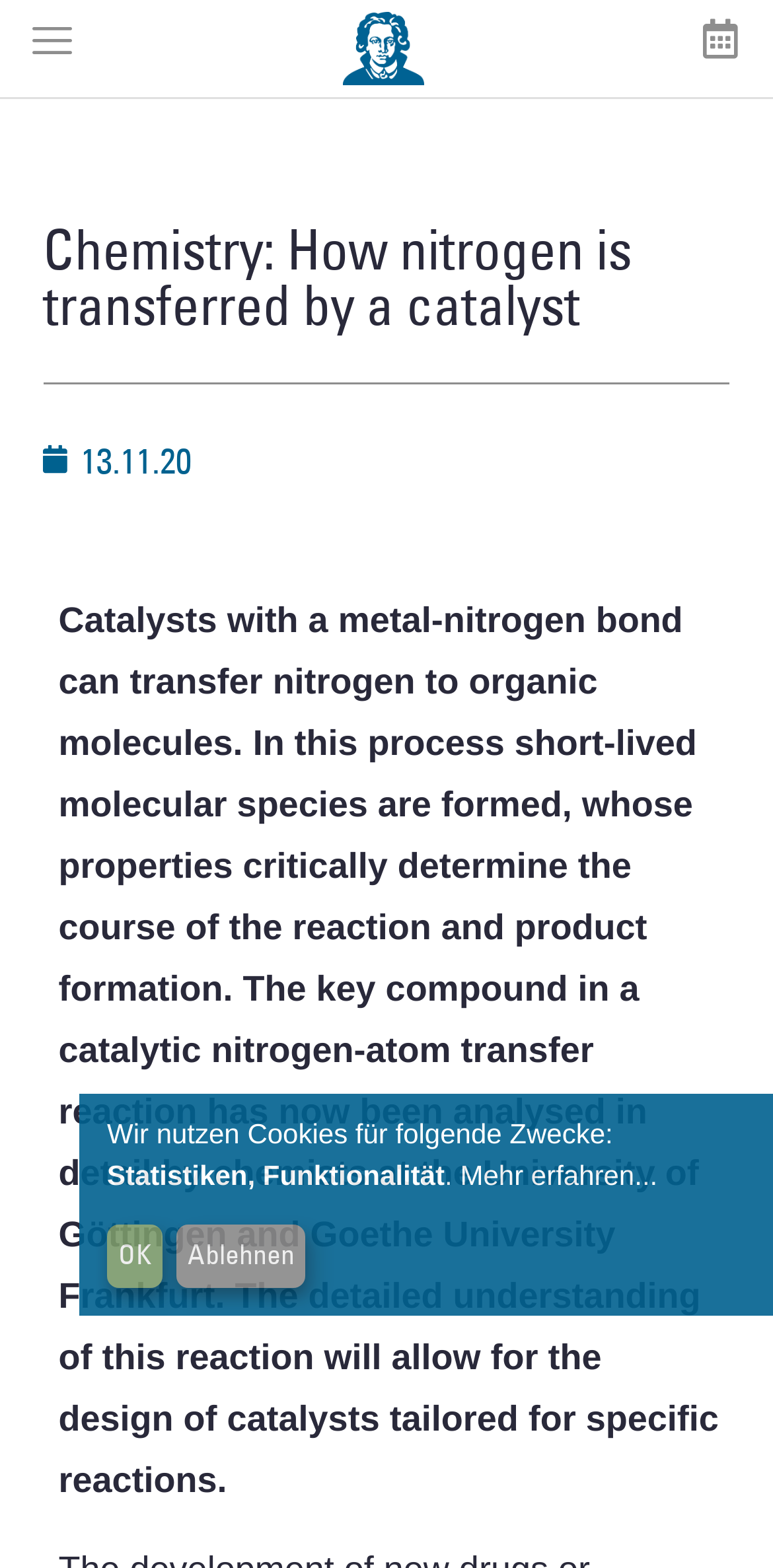Identify the bounding box of the UI component described as: "13.11.20".

[0.056, 0.276, 0.248, 0.31]